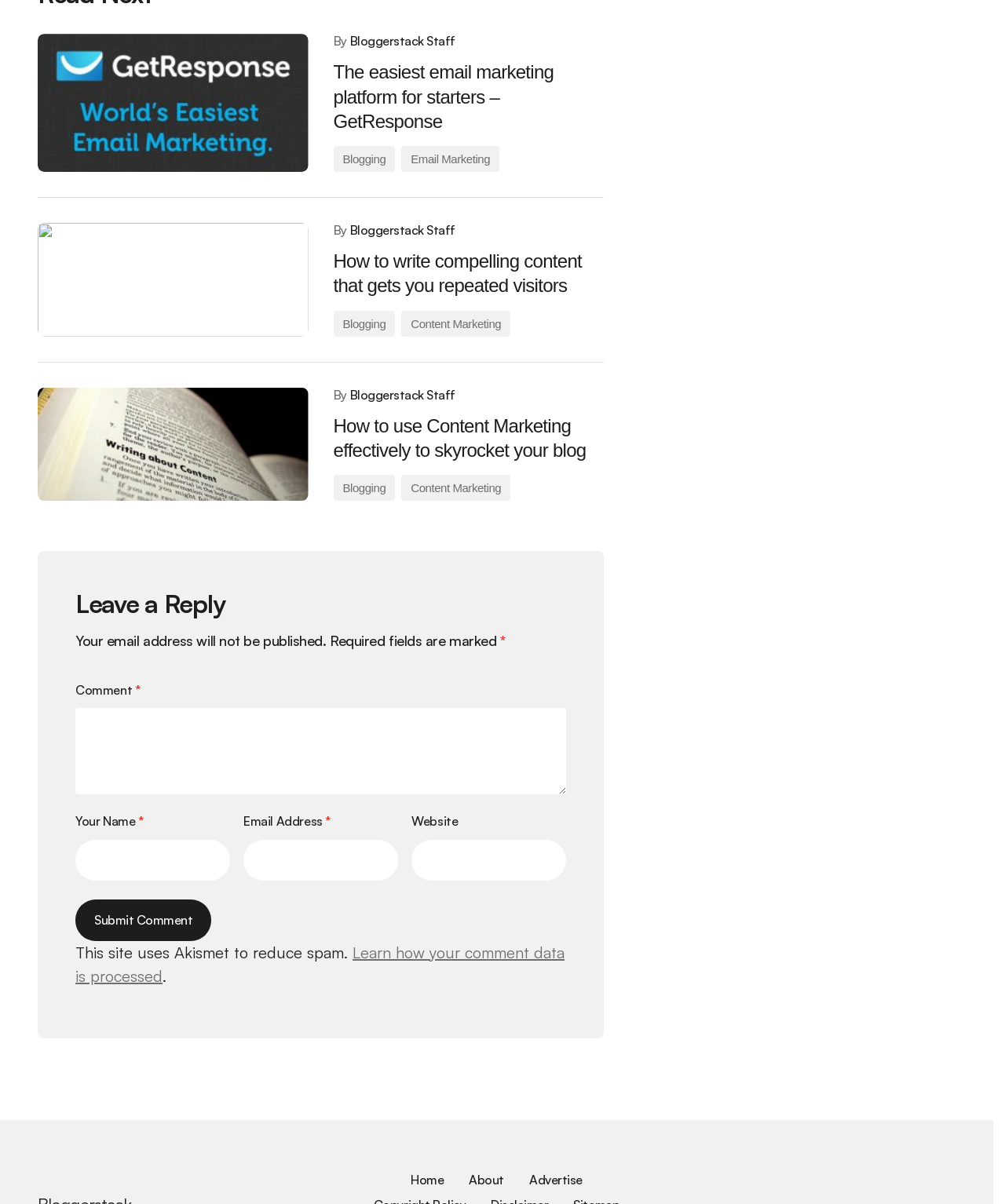What categories are the articles grouped into?
Please provide a comprehensive answer based on the information in the image.

The articles have links to categories such as 'Blogging', 'Email Marketing', and 'Content Marketing', indicating that the articles are grouped into these categories.